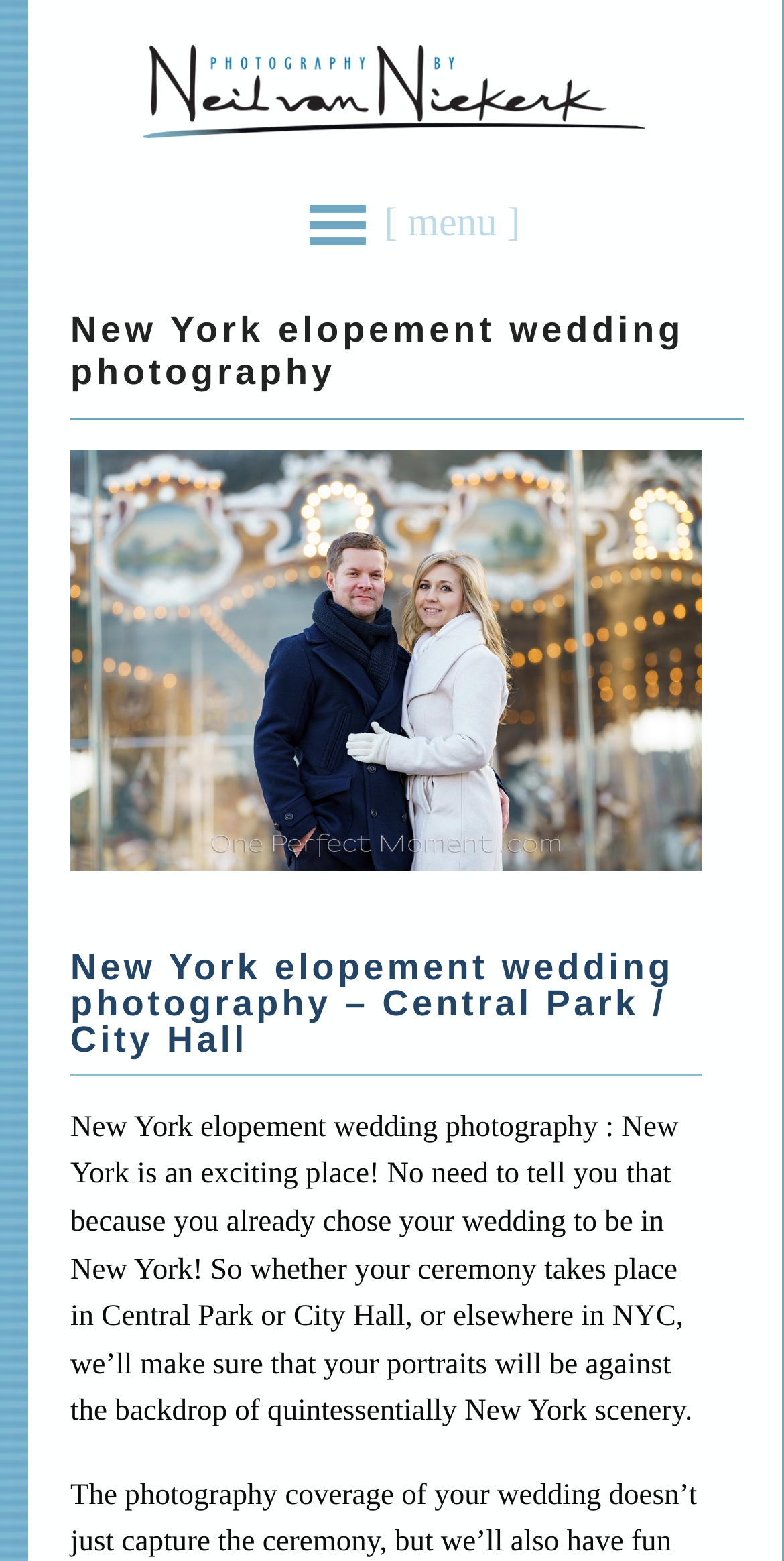Using the details from the image, please elaborate on the following question: What is the geographic area covered by the photographer?

The webpage mentions 'Wedding & photographer NJ & NYC / New Jersey & New York' in the navigation section, indicating that the photographer's services cover both New York and New Jersey.